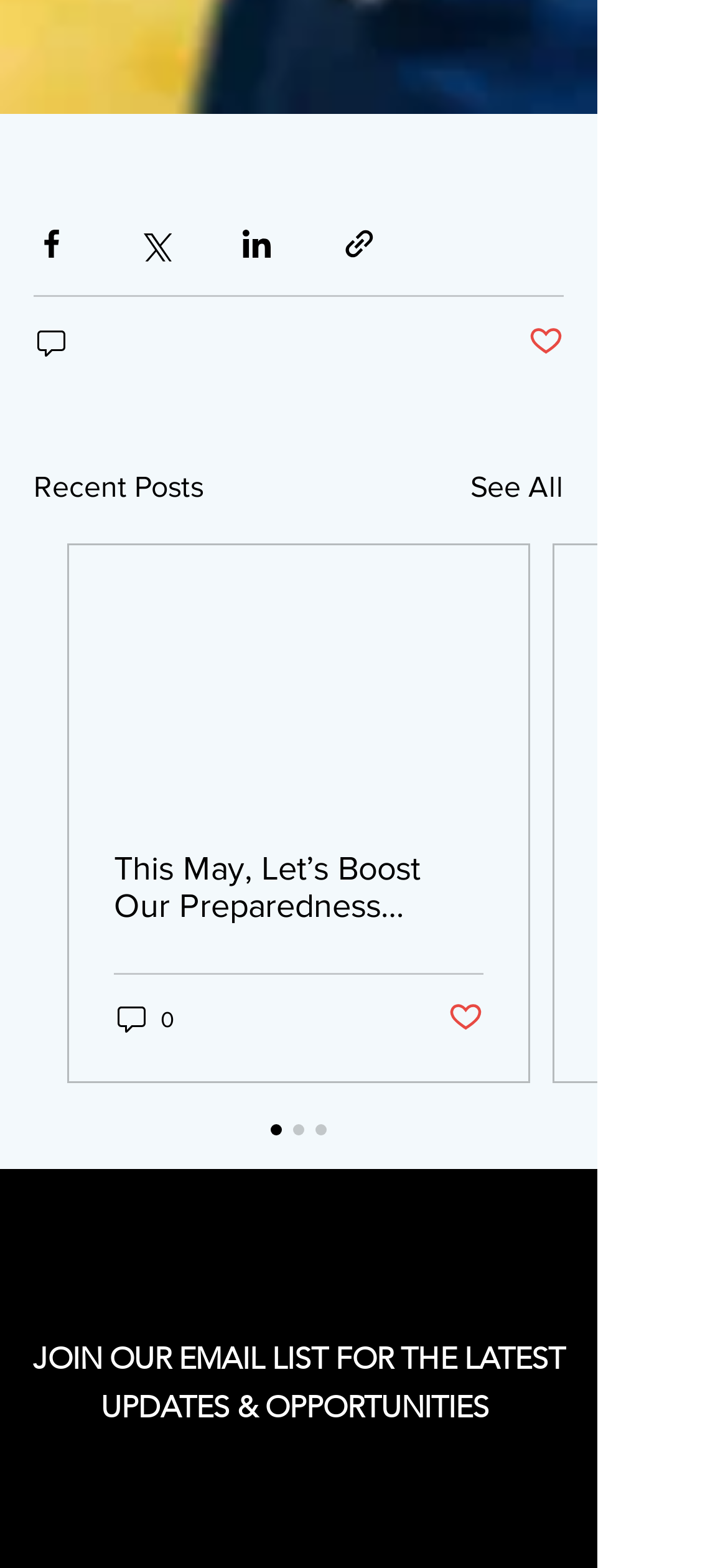What is the purpose of the email list mentioned at the bottom?
Please analyze the image and answer the question with as much detail as possible.

The text 'JOIN OUR EMAIL LIST FOR THE LATEST UPDATES & OPPORTUNITIES' suggests that the email list is used to receive updates and opportunities from the website.